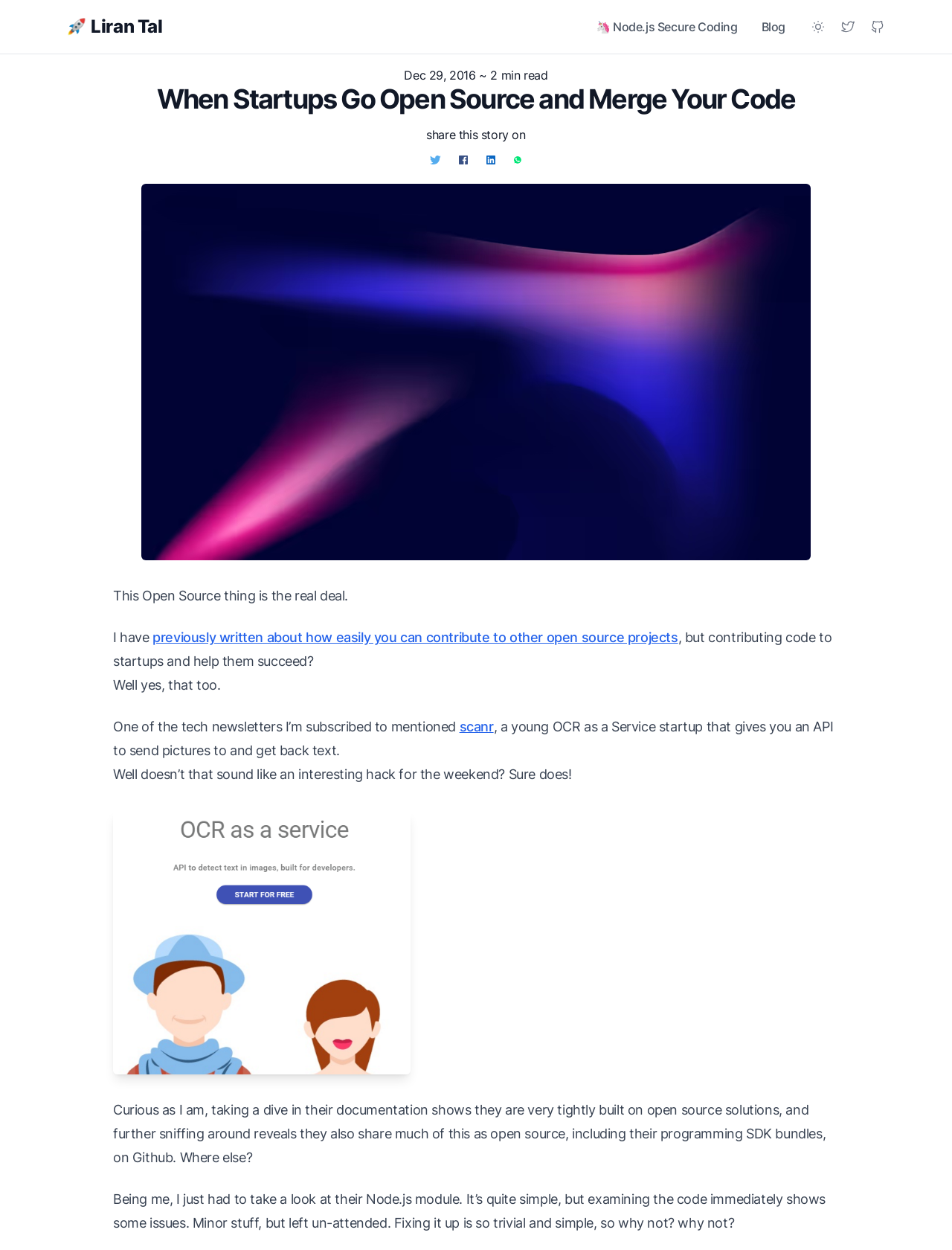Please specify the bounding box coordinates of the region to click in order to perform the following instruction: "Click on the author's name".

[0.062, 0.007, 0.171, 0.036]